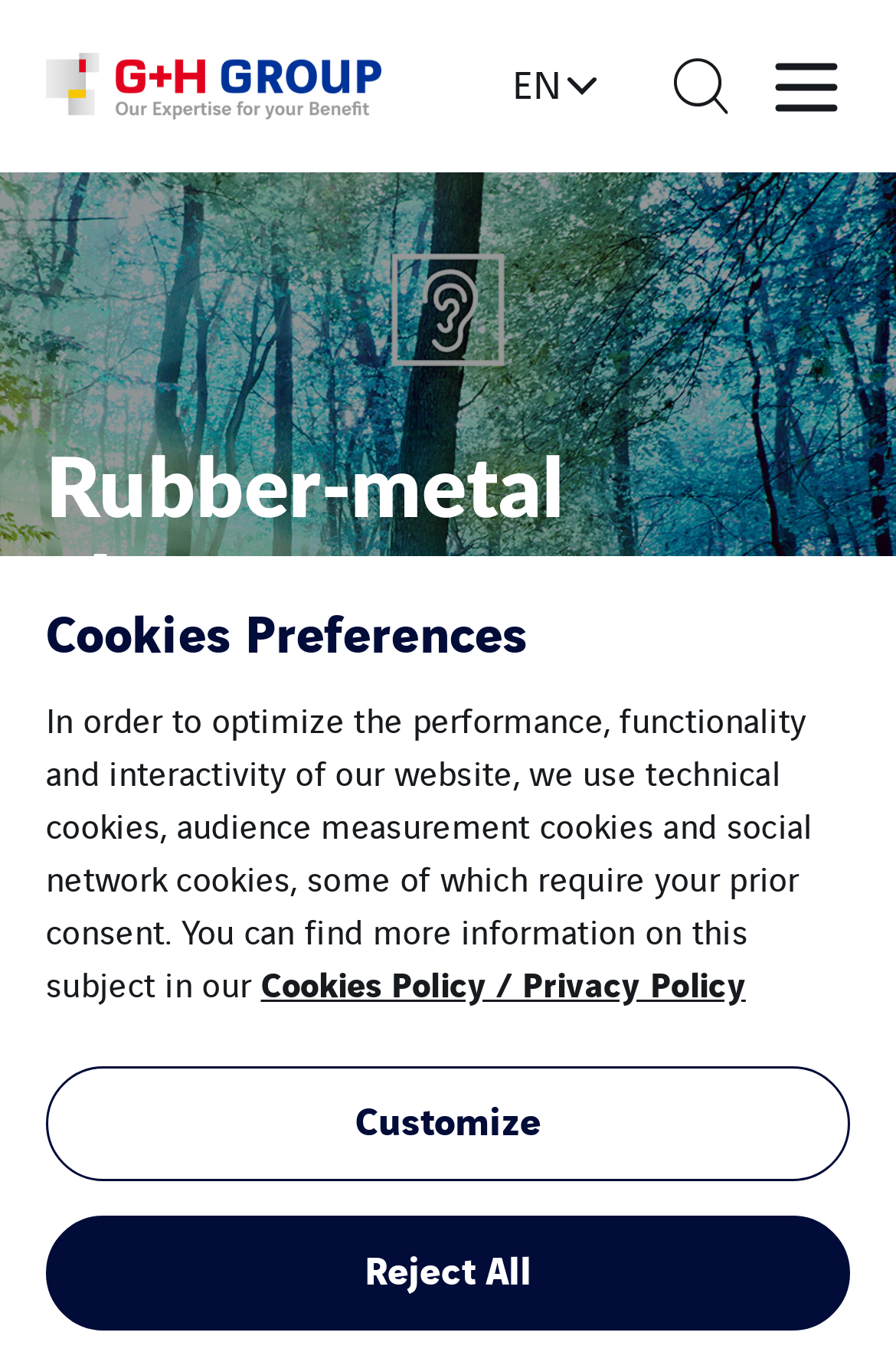What is the topic of the webpage?
Can you offer a detailed and complete answer to this question?

I determined the topic of the webpage as rubber-metal elements because the heading 'Rubber-metal elements' is prominently displayed at the top of the webpage, and the surrounding text does not suggest any other topic.